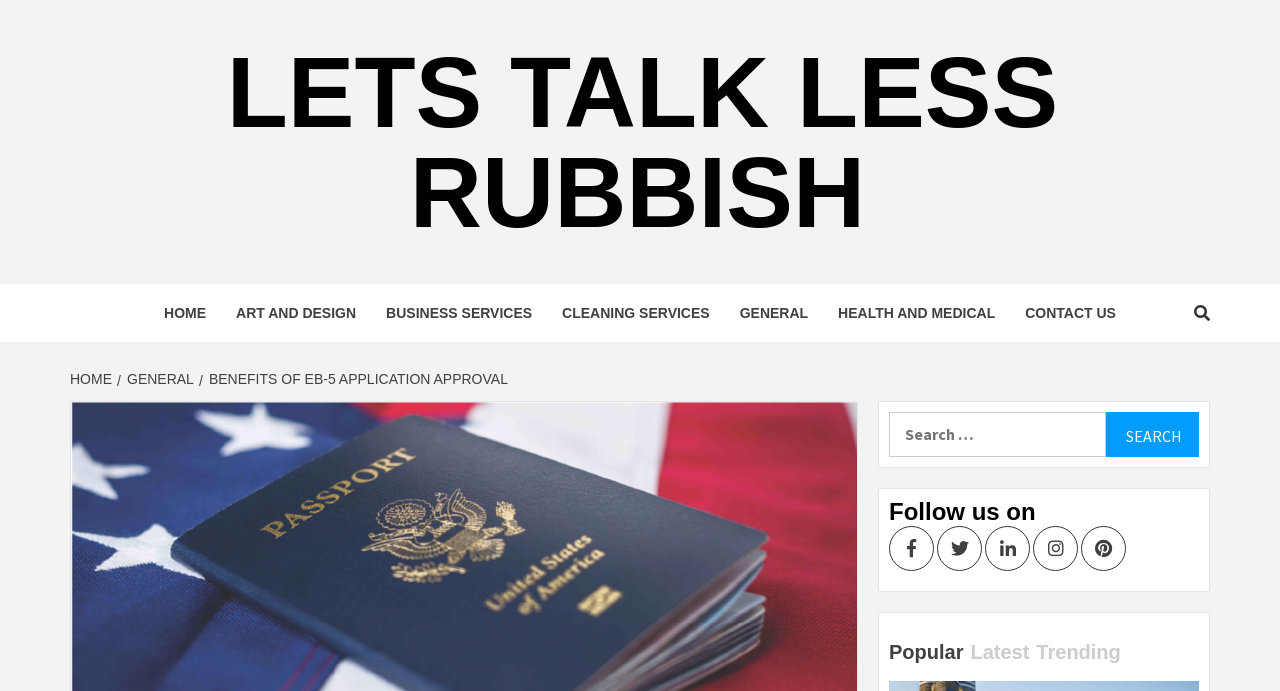Please find and report the bounding box coordinates of the element to click in order to perform the following action: "Search for something". The coordinates should be expressed as four float numbers between 0 and 1, in the format [left, top, right, bottom].

[0.695, 0.597, 0.937, 0.662]